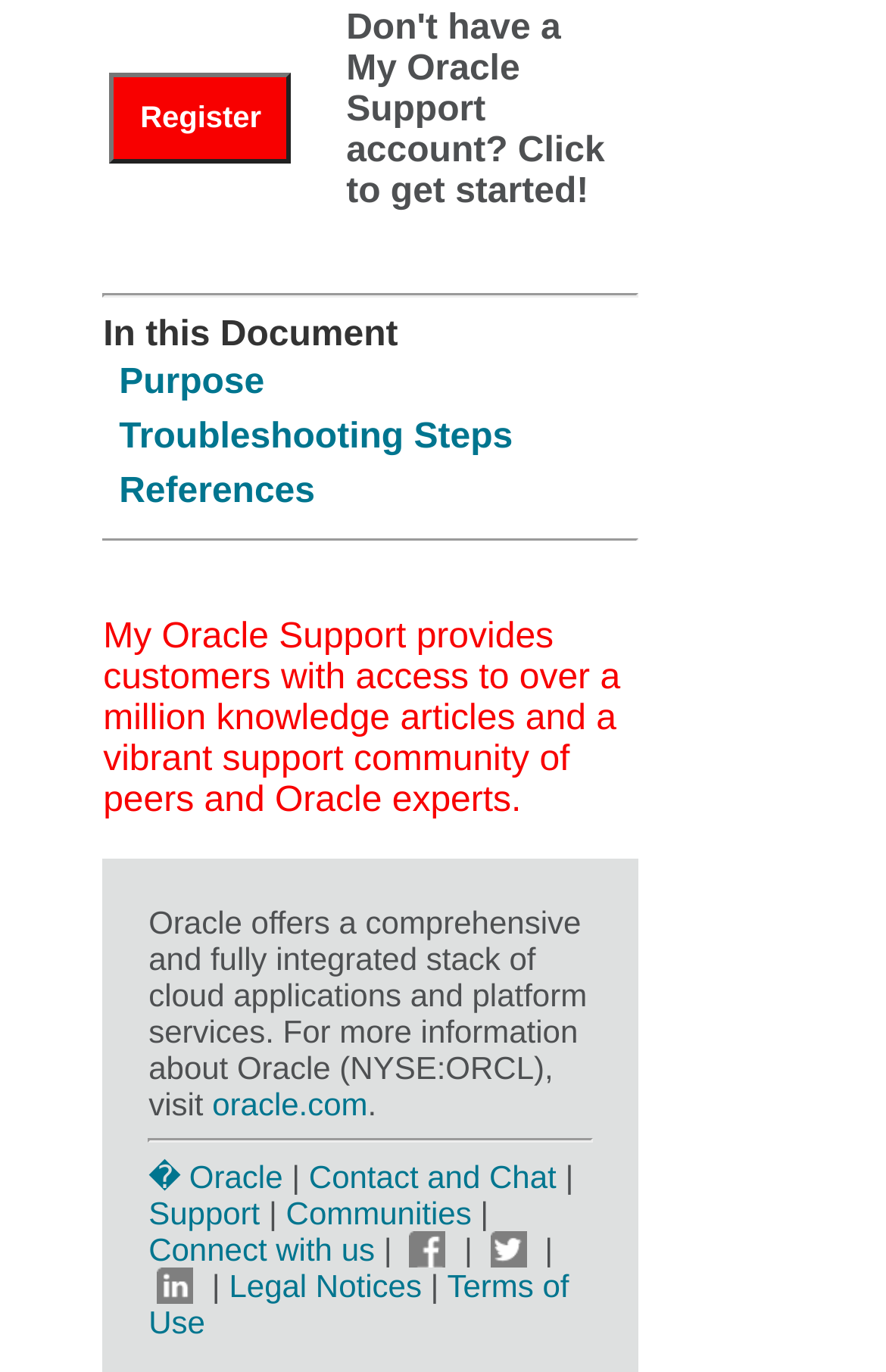Please analyze the image and give a detailed answer to the question:
What is the orientation of the separator at the top of the webpage?

The separator at the top of the webpage has an orientation of horizontal, which is evident from its bounding box coordinates and its position on the webpage.